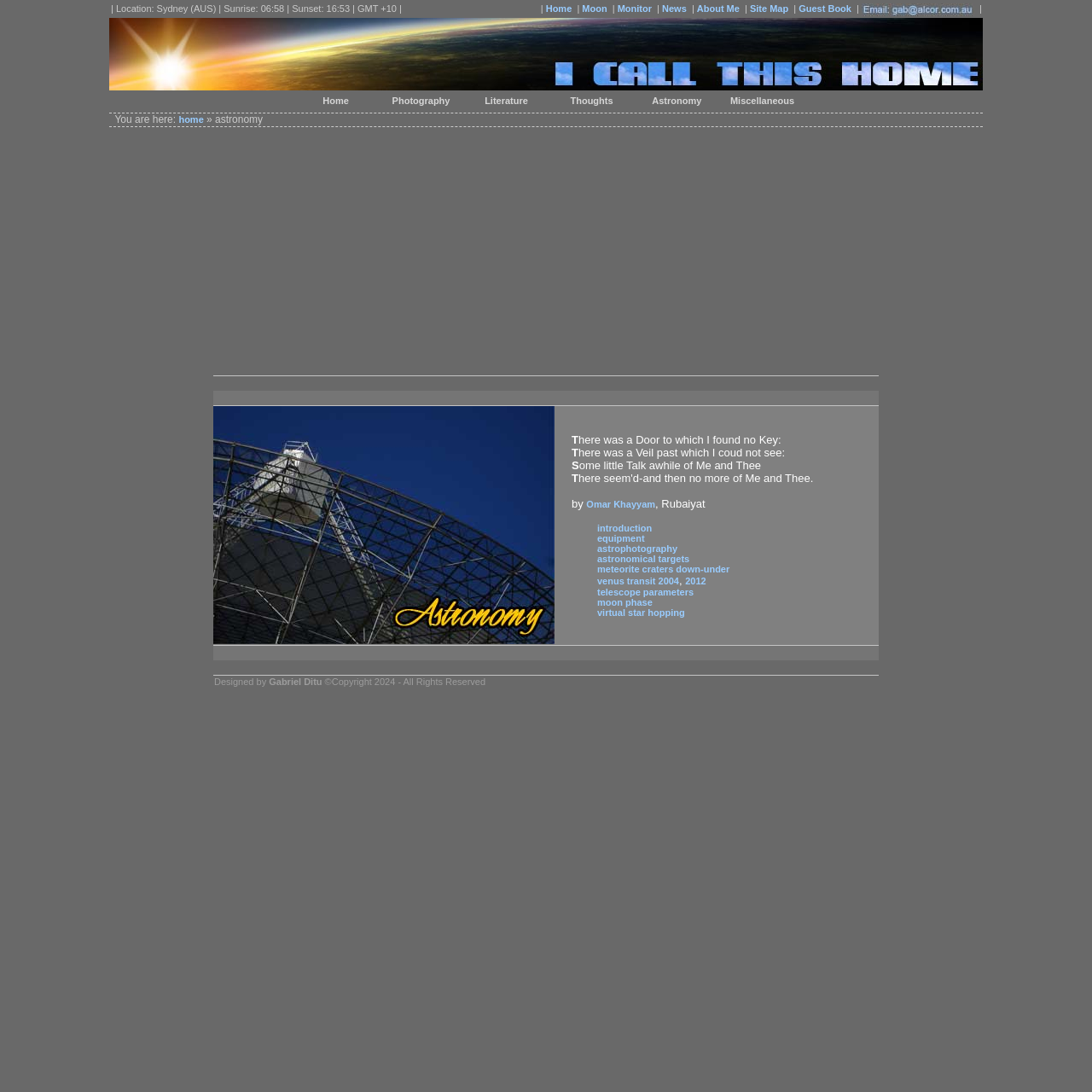What is the topic of the webpage? Look at the image and give a one-word or short phrase answer.

Astronomy